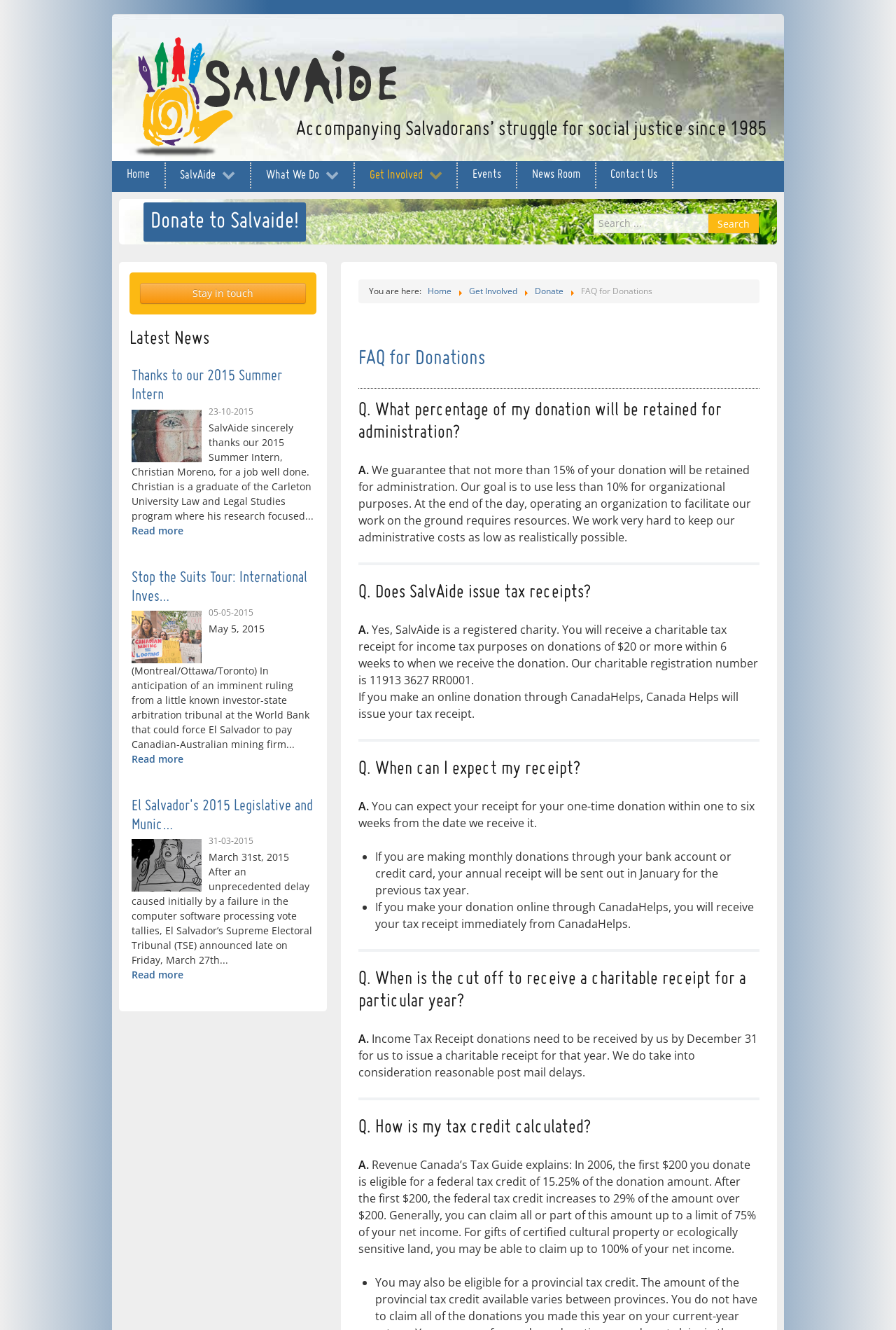Given the element description: "Donate to Salvaide!", predict the bounding box coordinates of the UI element it refers to, using four float numbers between 0 and 1, i.e., [left, top, right, bottom].

[0.16, 0.152, 0.341, 0.182]